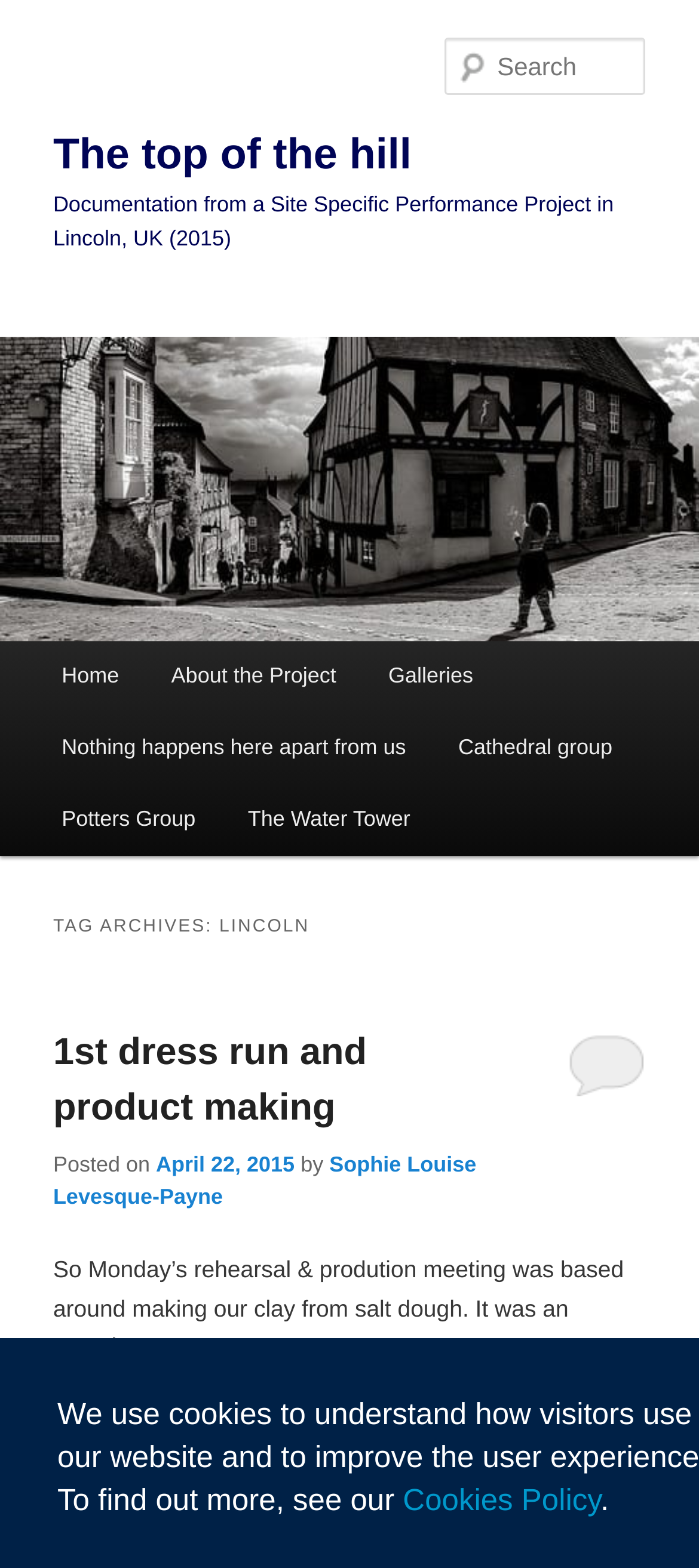What is the topic of the first archive?
Identify the answer in the screenshot and reply with a single word or phrase.

1st dress run and product making